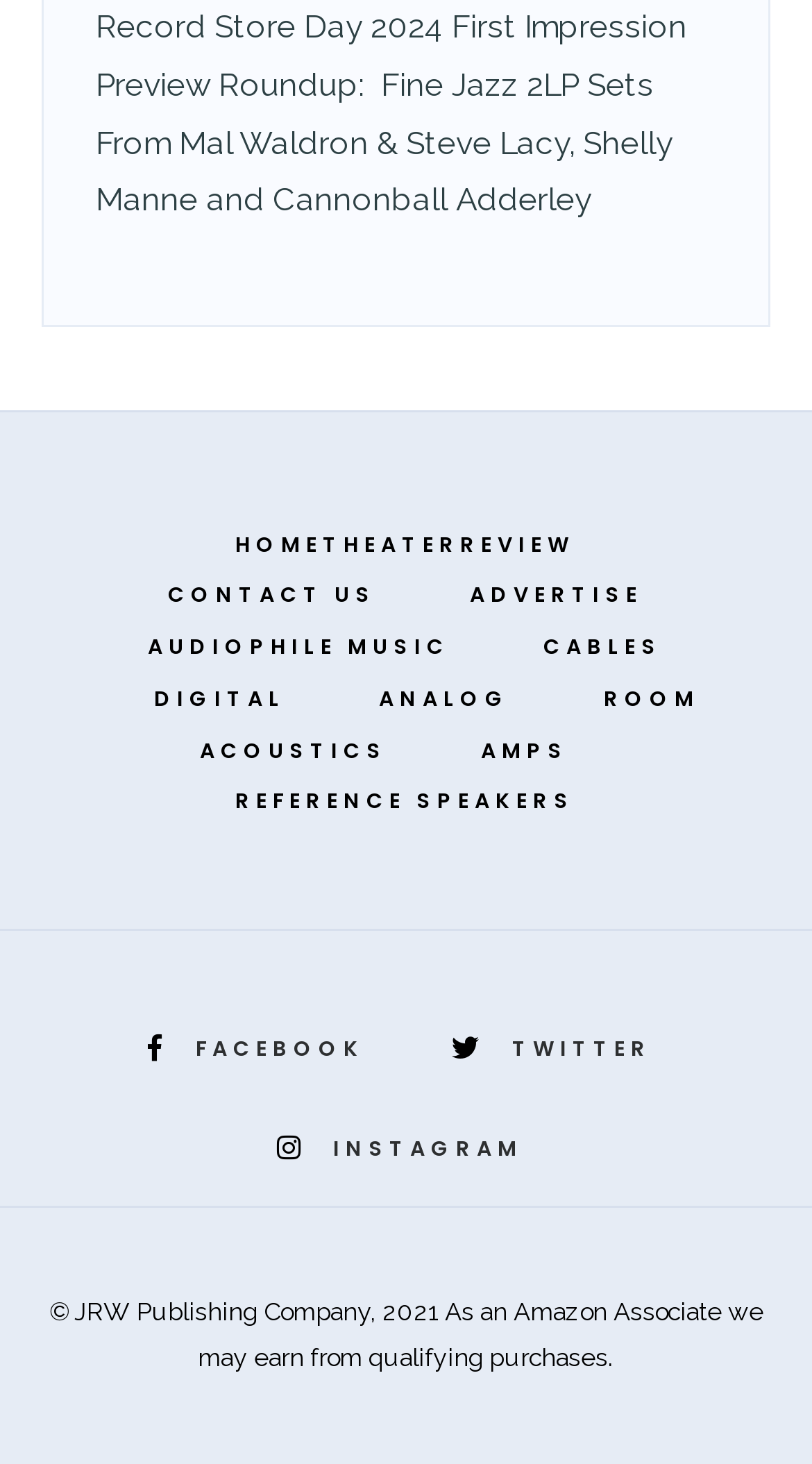Provide a thorough and detailed response to the question by examining the image: 
What is the copyright year of the website?

I found the copyright year by looking at the static text at the bottom of the webpage, which states '© JRW Publishing Company, 2021'.